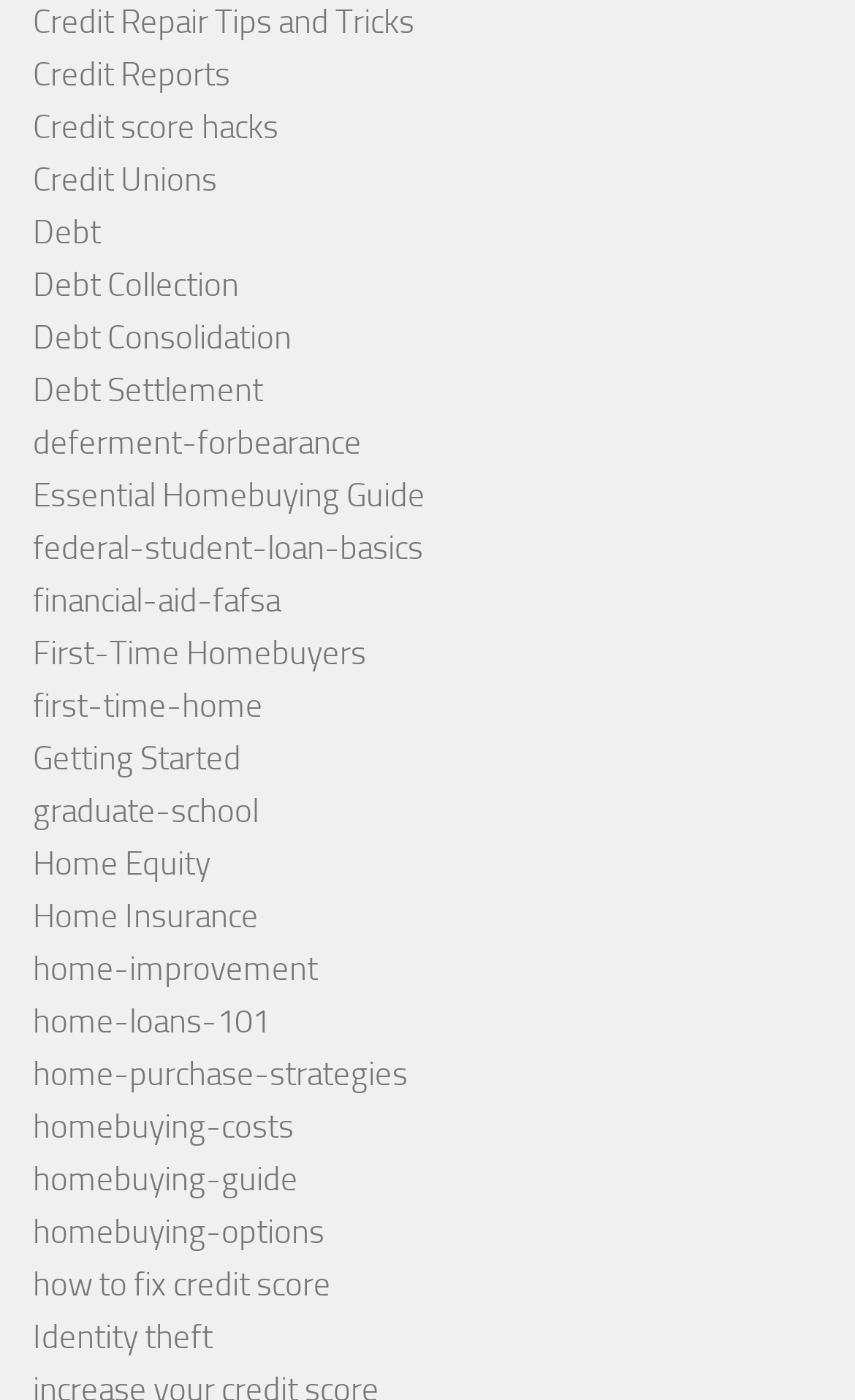Please predict the bounding box coordinates of the element's region where a click is necessary to complete the following instruction: "Get started with homebuying". The coordinates should be represented by four float numbers between 0 and 1, i.e., [left, top, right, bottom].

[0.038, 0.527, 0.282, 0.555]